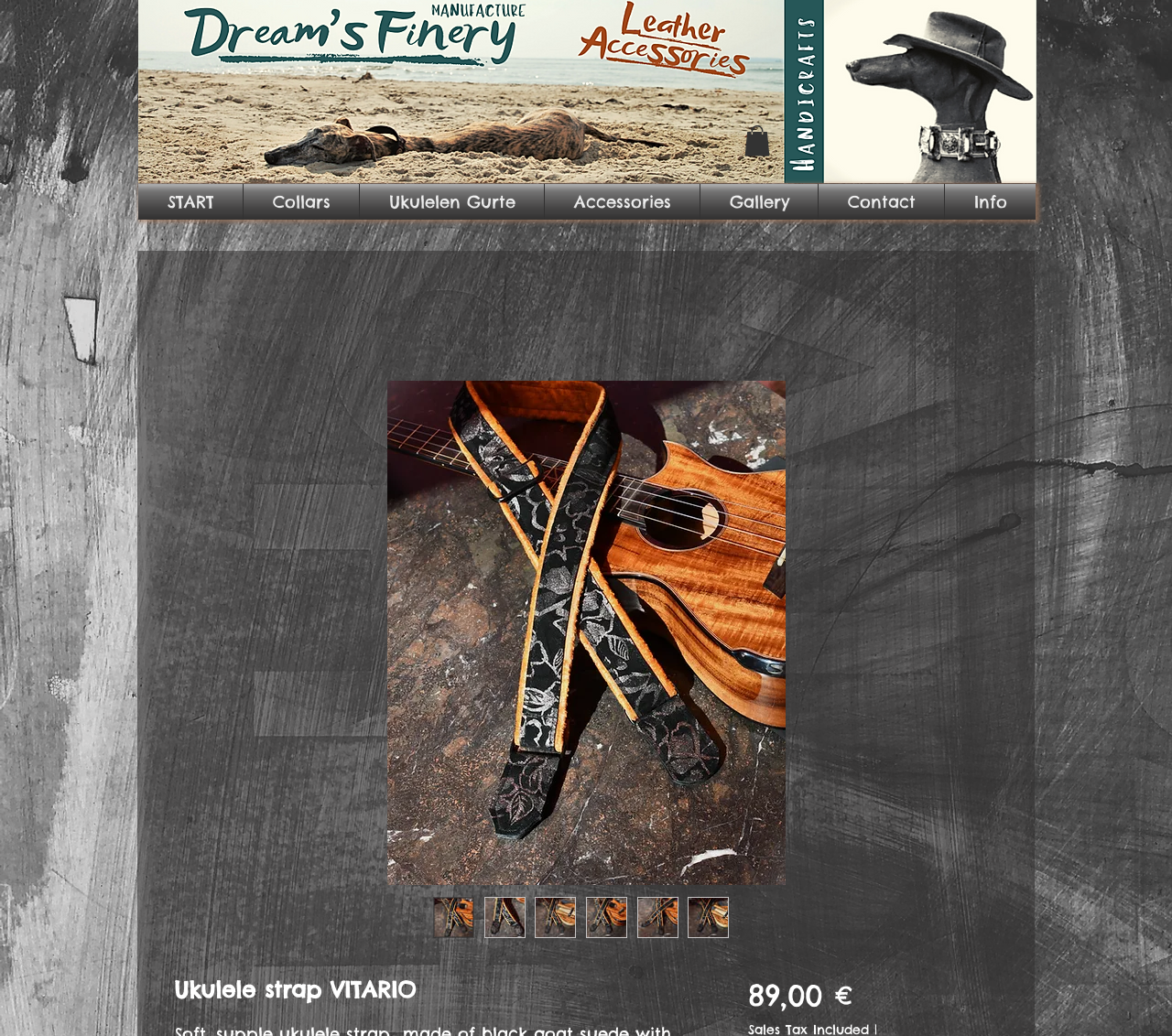Provide a thorough and detailed response to the question by examining the image: 
What is the purpose of the buttons on the webpage?

The buttons on the webpage appear to be used to select different ukulele straps, as they are labeled with descriptions of the straps and have images of the straps next to them.